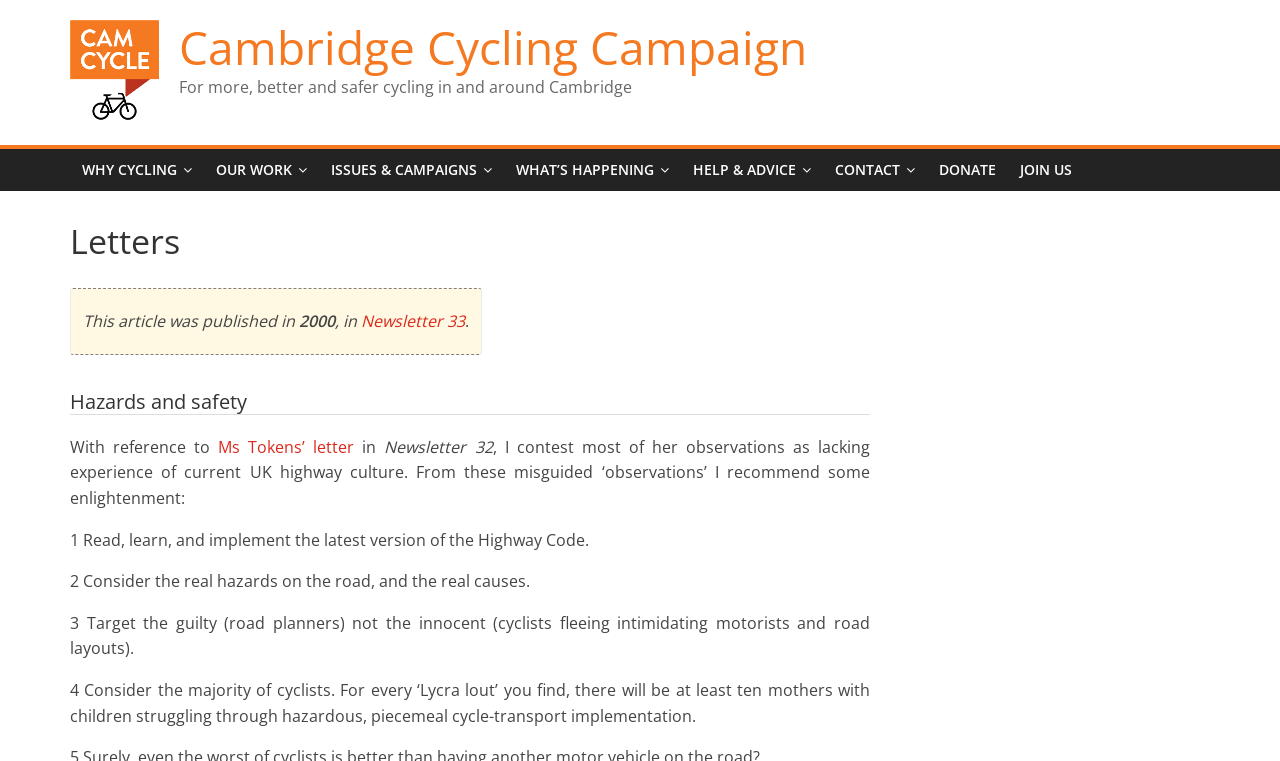Please determine the bounding box coordinates for the element that should be clicked to follow these instructions: "Read the article by Branden Klayko".

None